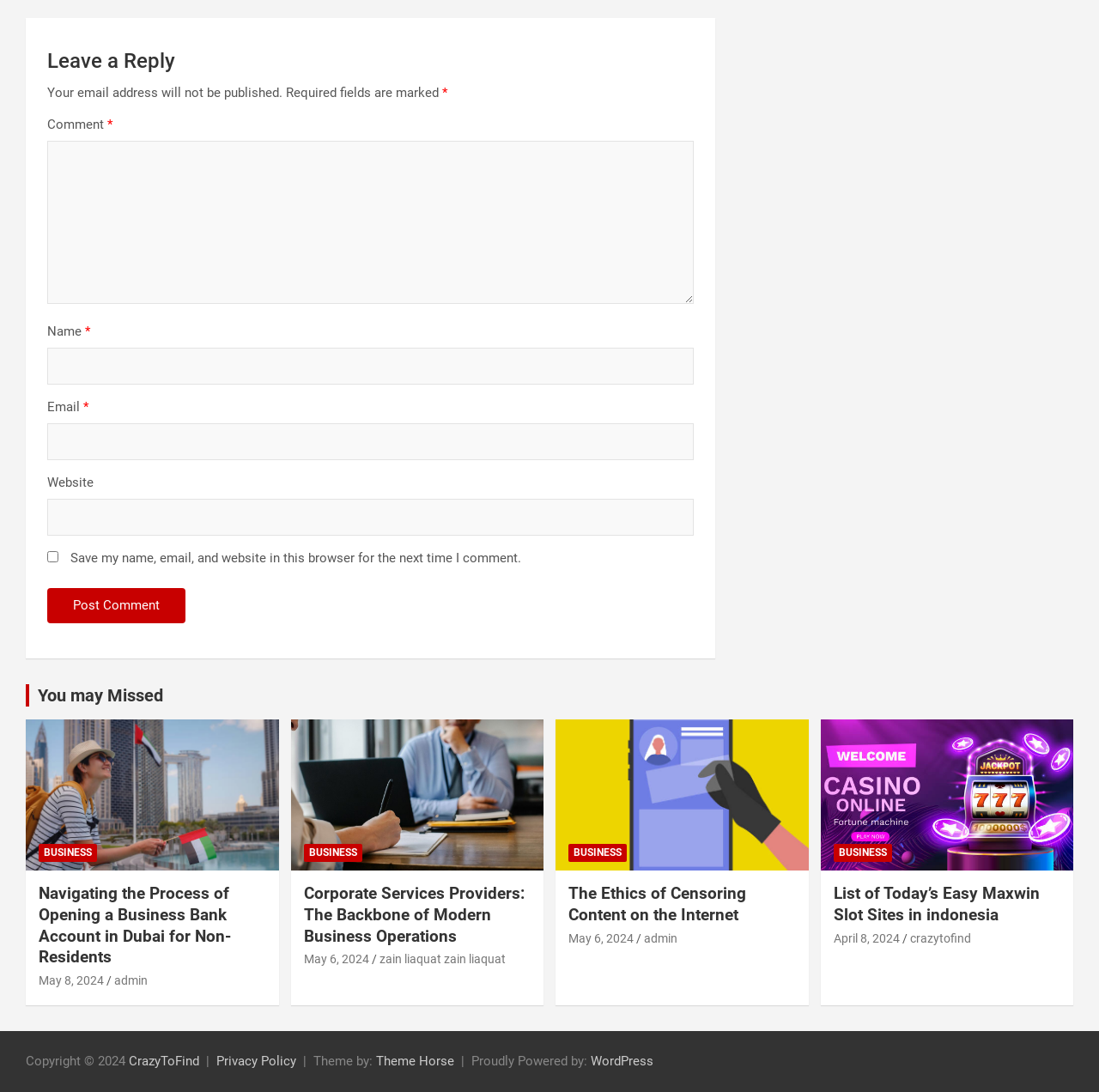Please locate the clickable area by providing the bounding box coordinates to follow this instruction: "Enter your name".

[0.043, 0.318, 0.632, 0.352]